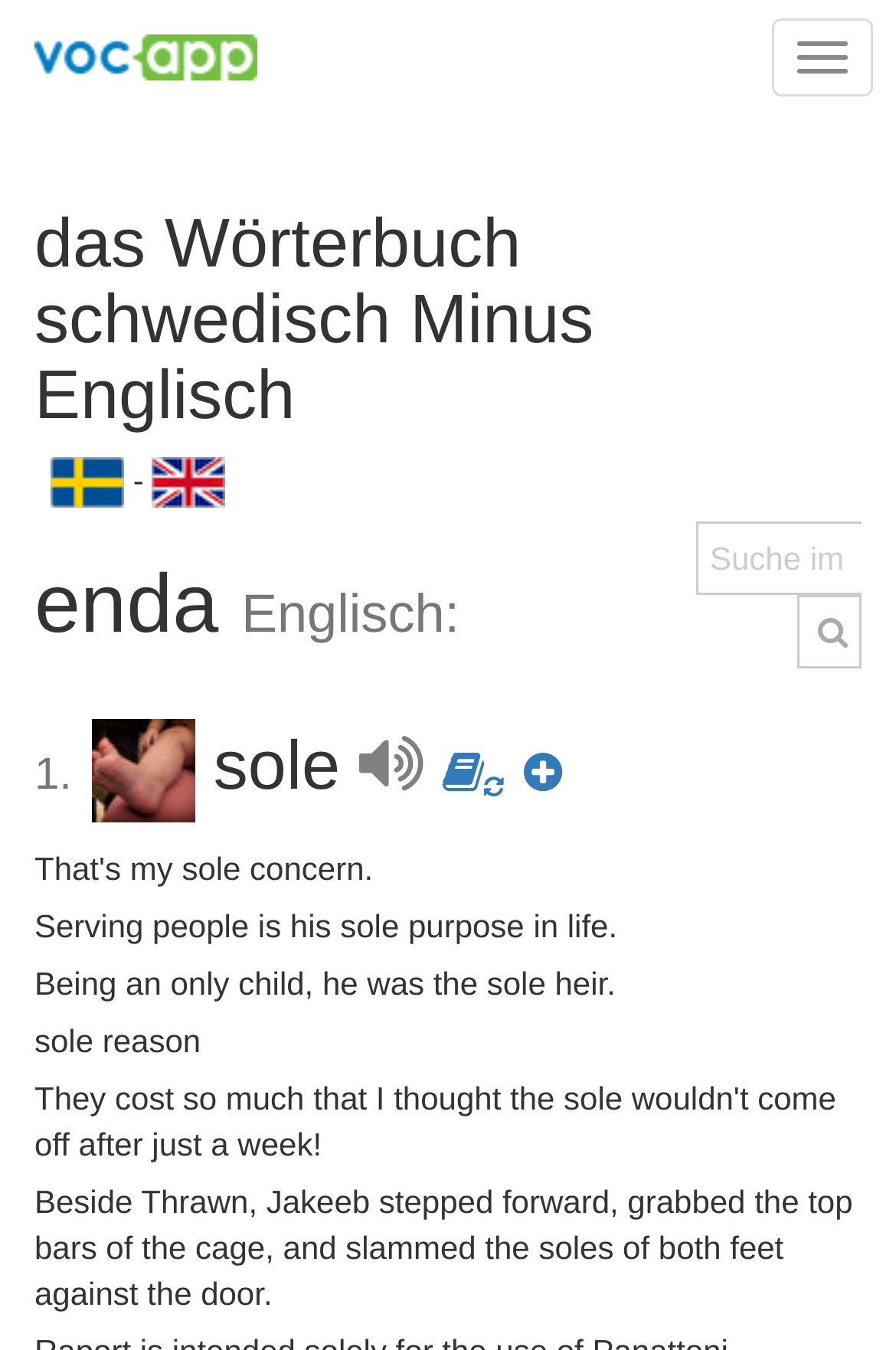Analyze the image and provide a detailed answer to the question: How many languages are involved in the translation process?

I can see that there are two images on the webpage, one for 'Svenska' (Swedish) and one for 'English'. This suggests that the translation process involves two languages, Swedish and English.